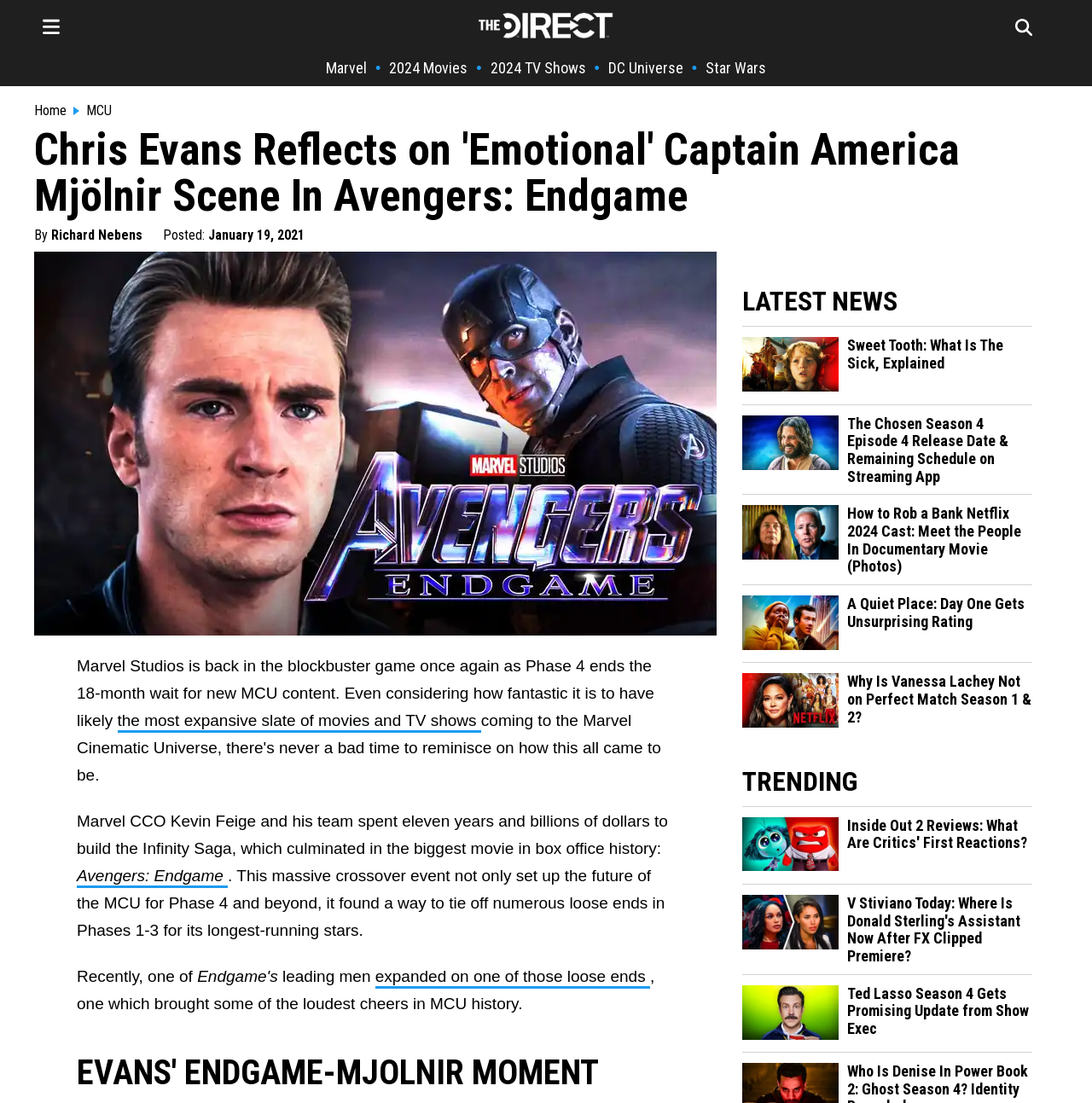Provide your answer in one word or a succinct phrase for the question: 
What is the date of the article?

January 19, 2021